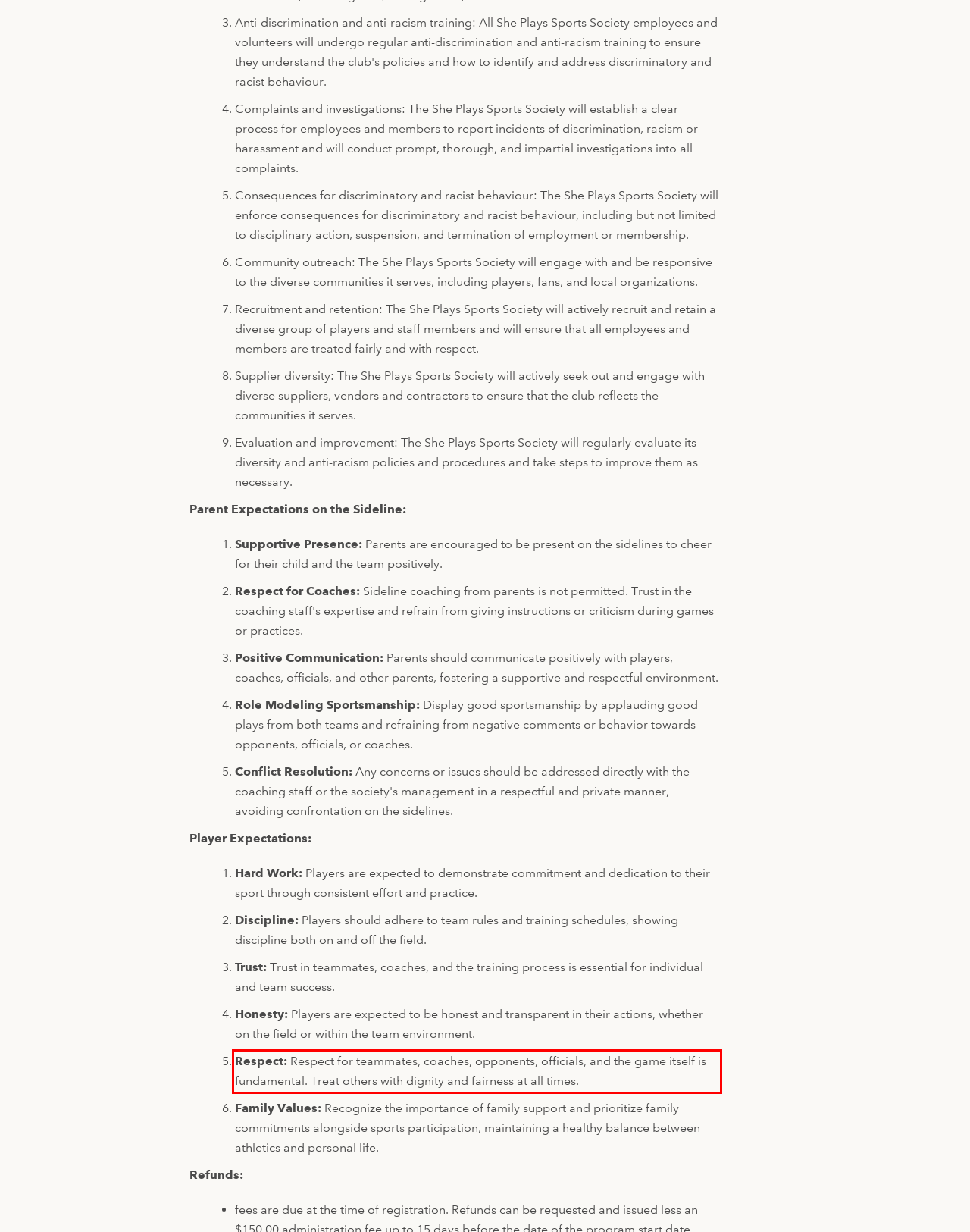Using the provided webpage screenshot, identify and read the text within the red rectangle bounding box.

Respect: Respect for teammates, coaches, opponents, officials, and the game itself is fundamental. Treat others with dignity and fairness at all times.